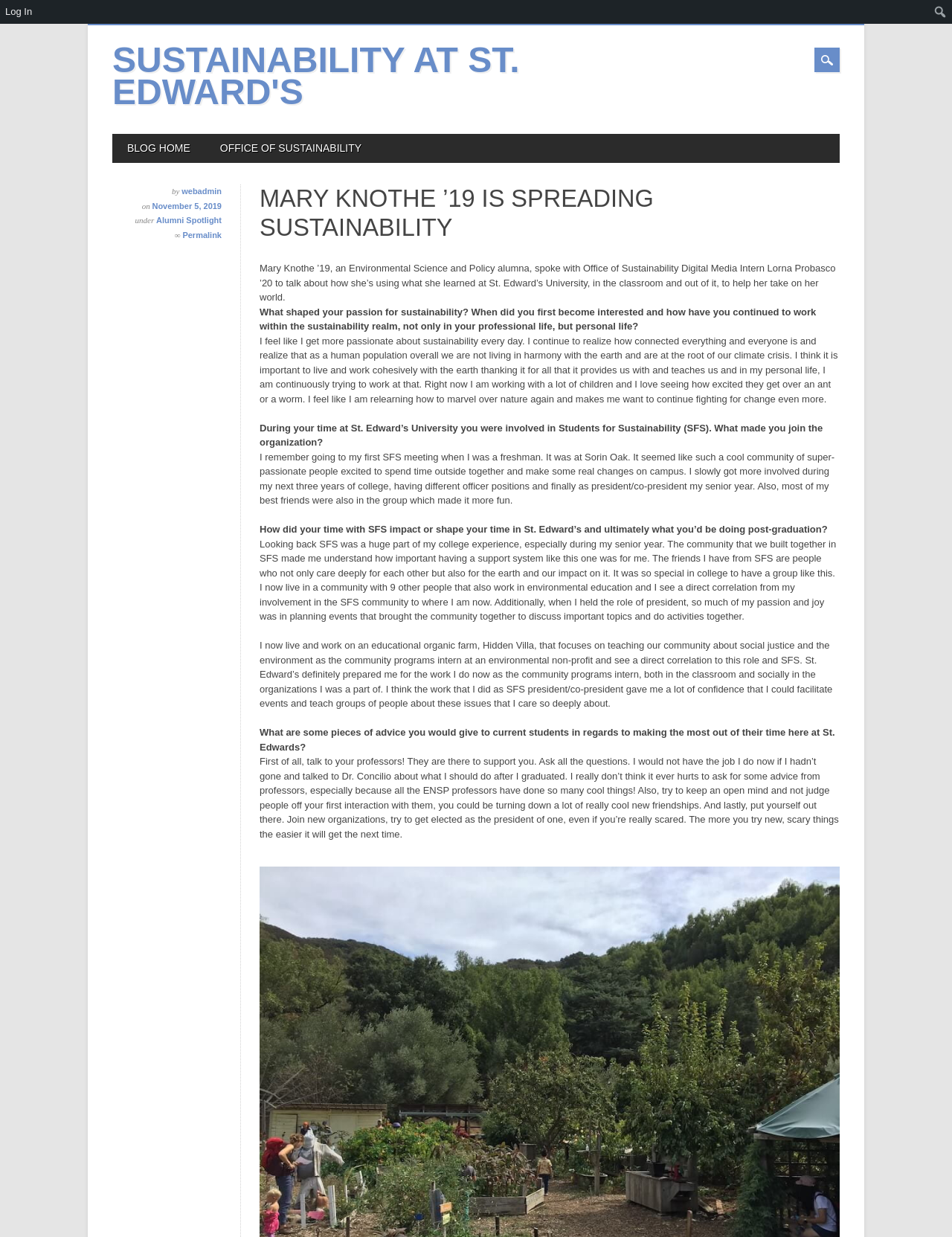Determine the bounding box coordinates for the area that needs to be clicked to fulfill this task: "Click on the 'Alumni Spotlight' link". The coordinates must be given as four float numbers between 0 and 1, i.e., [left, top, right, bottom].

[0.164, 0.174, 0.233, 0.182]